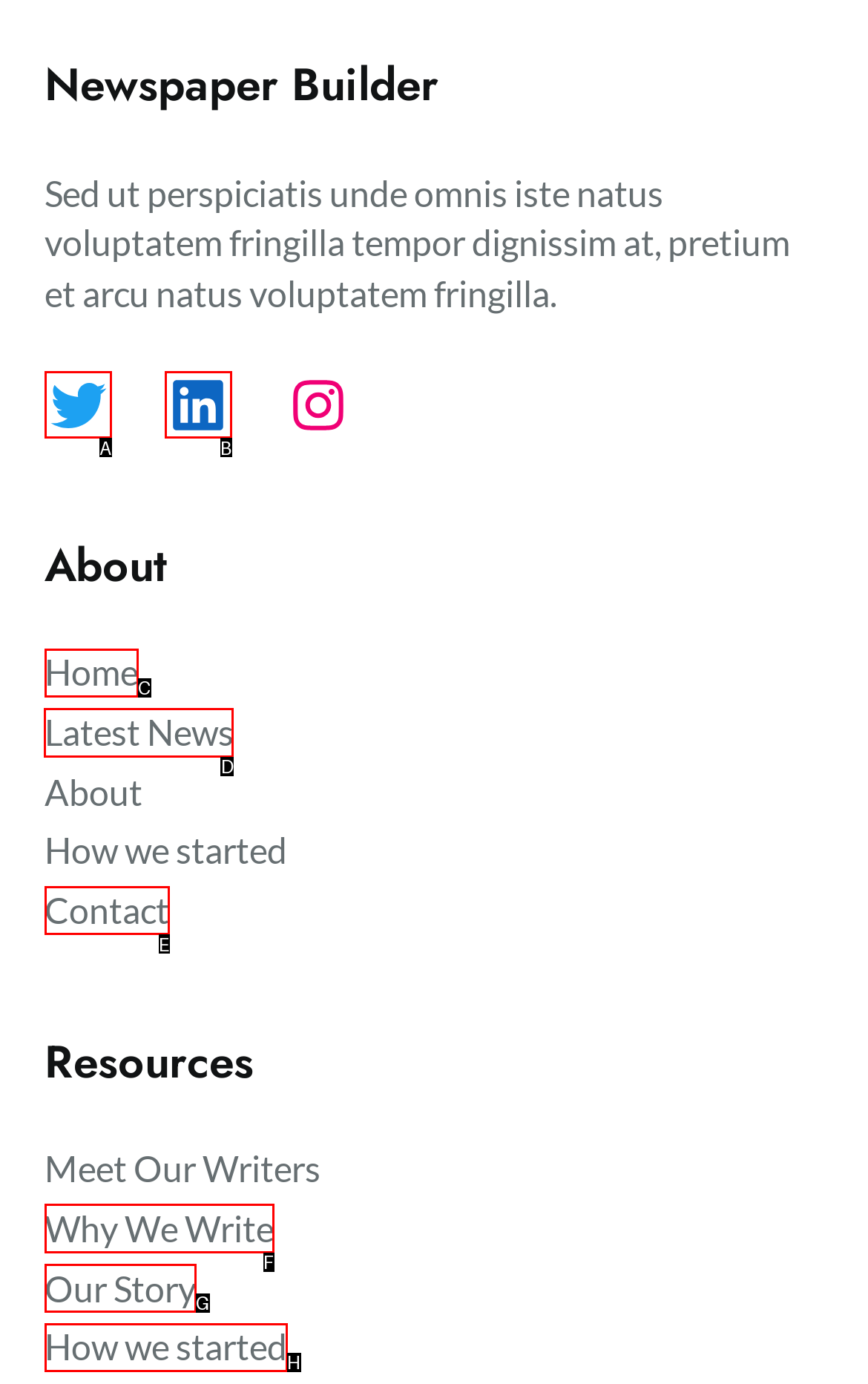Determine the correct UI element to click for this instruction: View Latest News. Respond with the letter of the chosen element.

D